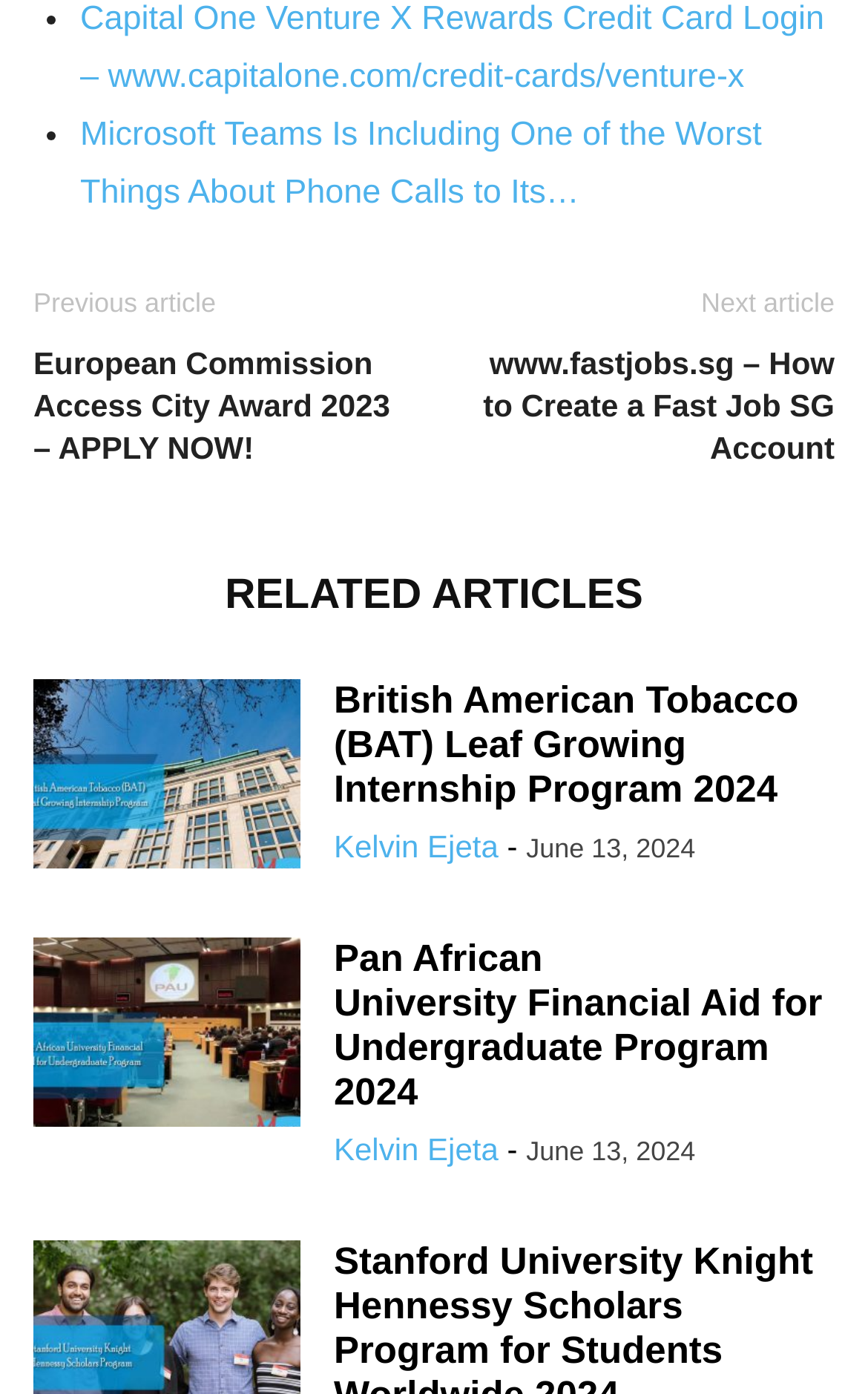How many related articles are listed?
Please answer the question as detailed as possible.

There are four related articles listed under the heading 'RELATED ARTICLES' with IDs 856, 859, 860, and 857.